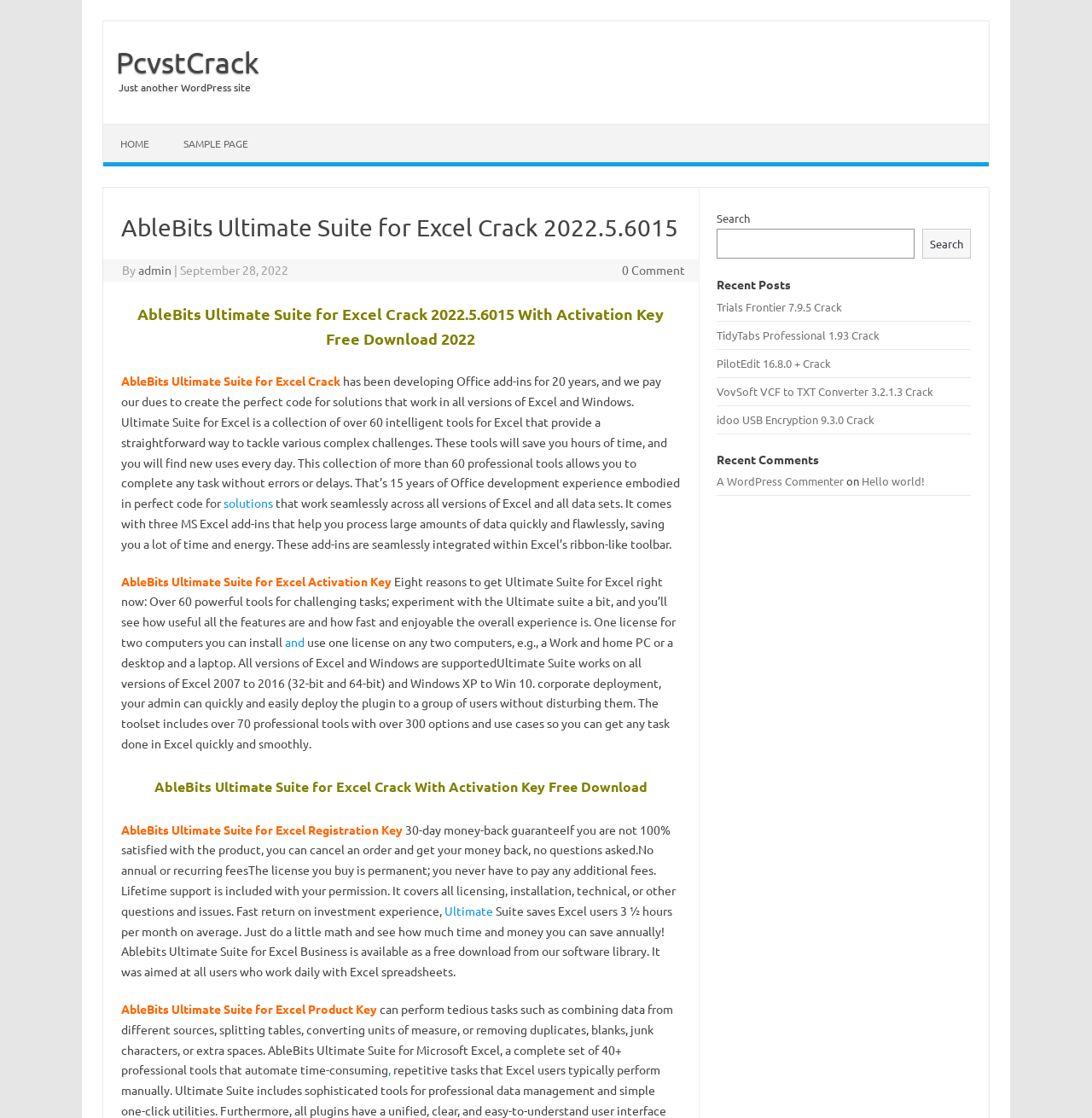Give a one-word or short-phrase answer to the following question: 
How many tools are included in Ultimate Suite for Excel?

Over 60